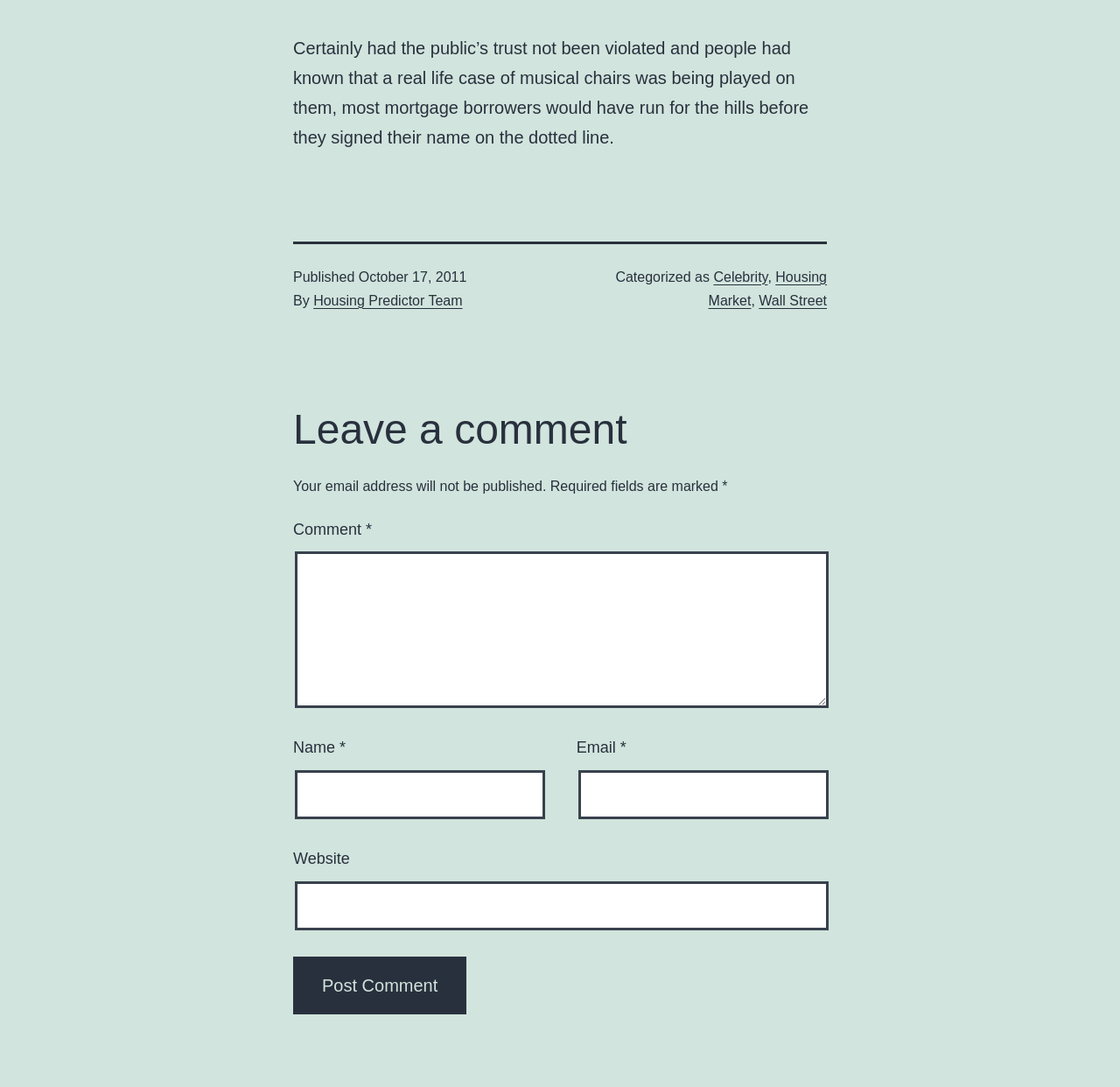Bounding box coordinates should be in the format (top-left x, top-left y, bottom-right x, bottom-right y) and all values should be floating point numbers between 0 and 1. Determine the bounding box coordinate for the UI element described as: Celebrity

[0.637, 0.248, 0.685, 0.261]